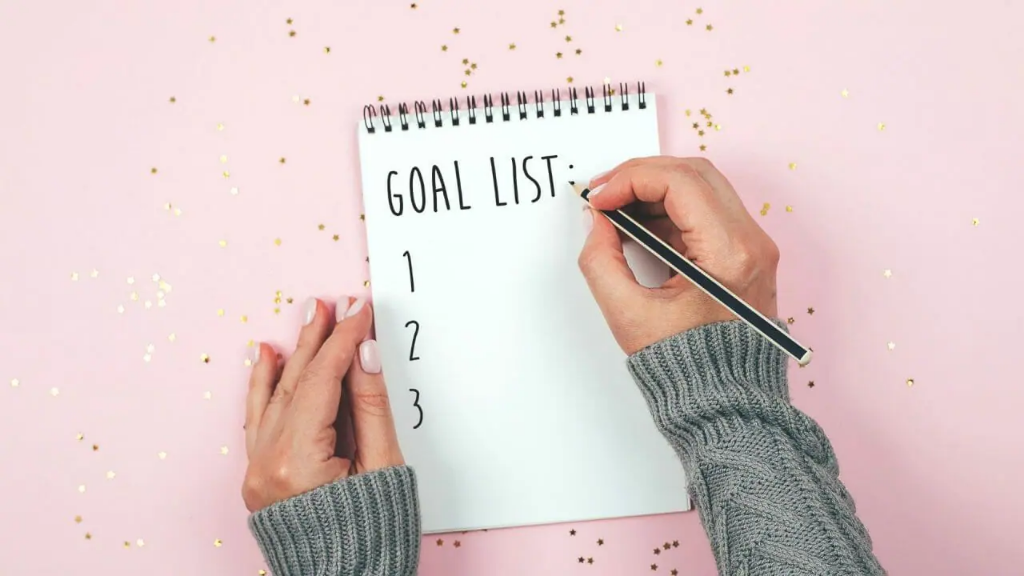What is written on the notebook?
Refer to the image and respond with a one-word or short-phrase answer.

GOAL LIST: